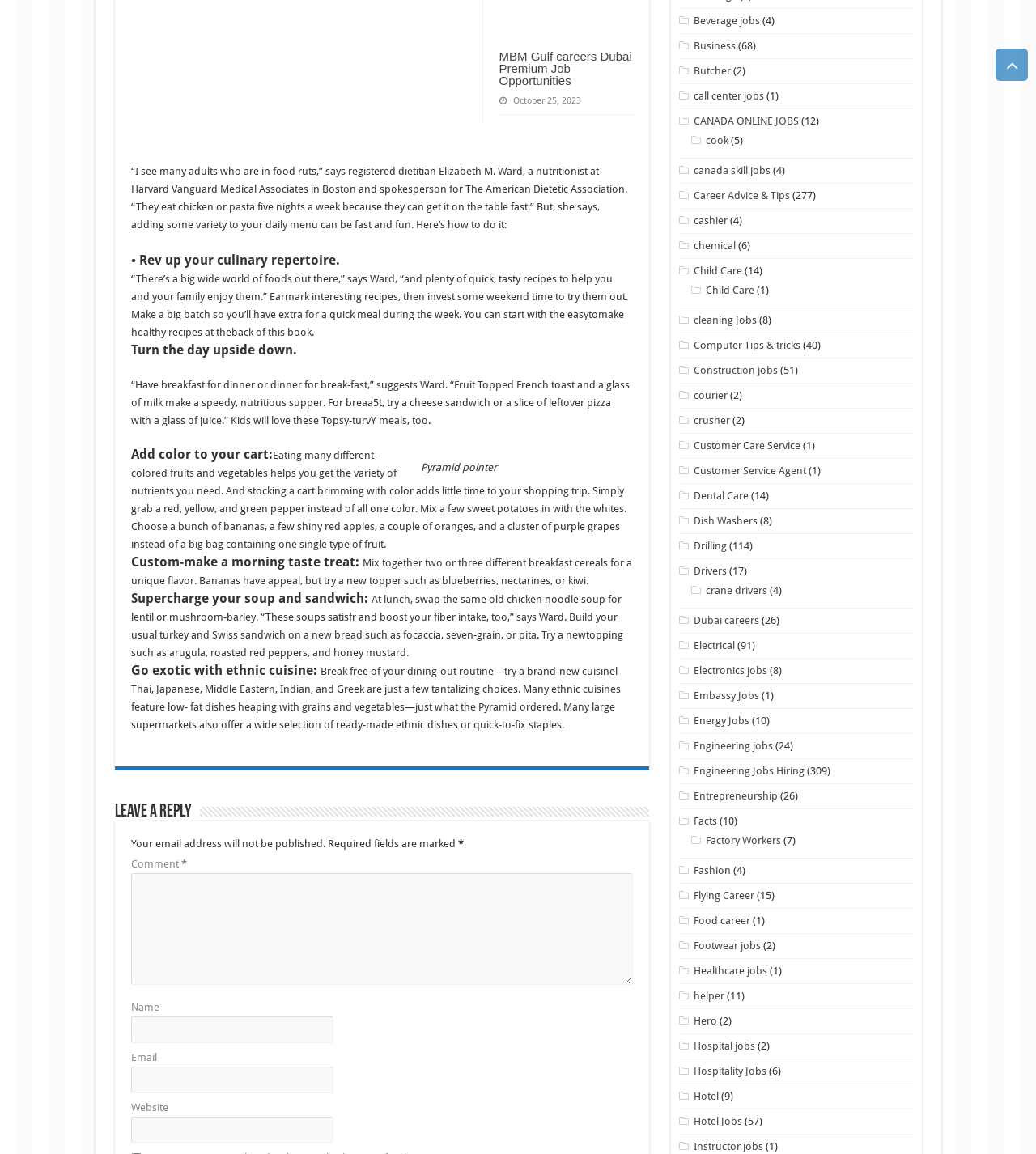Answer this question using a single word or a brief phrase:
What is the main topic of this webpage?

Food and nutrition